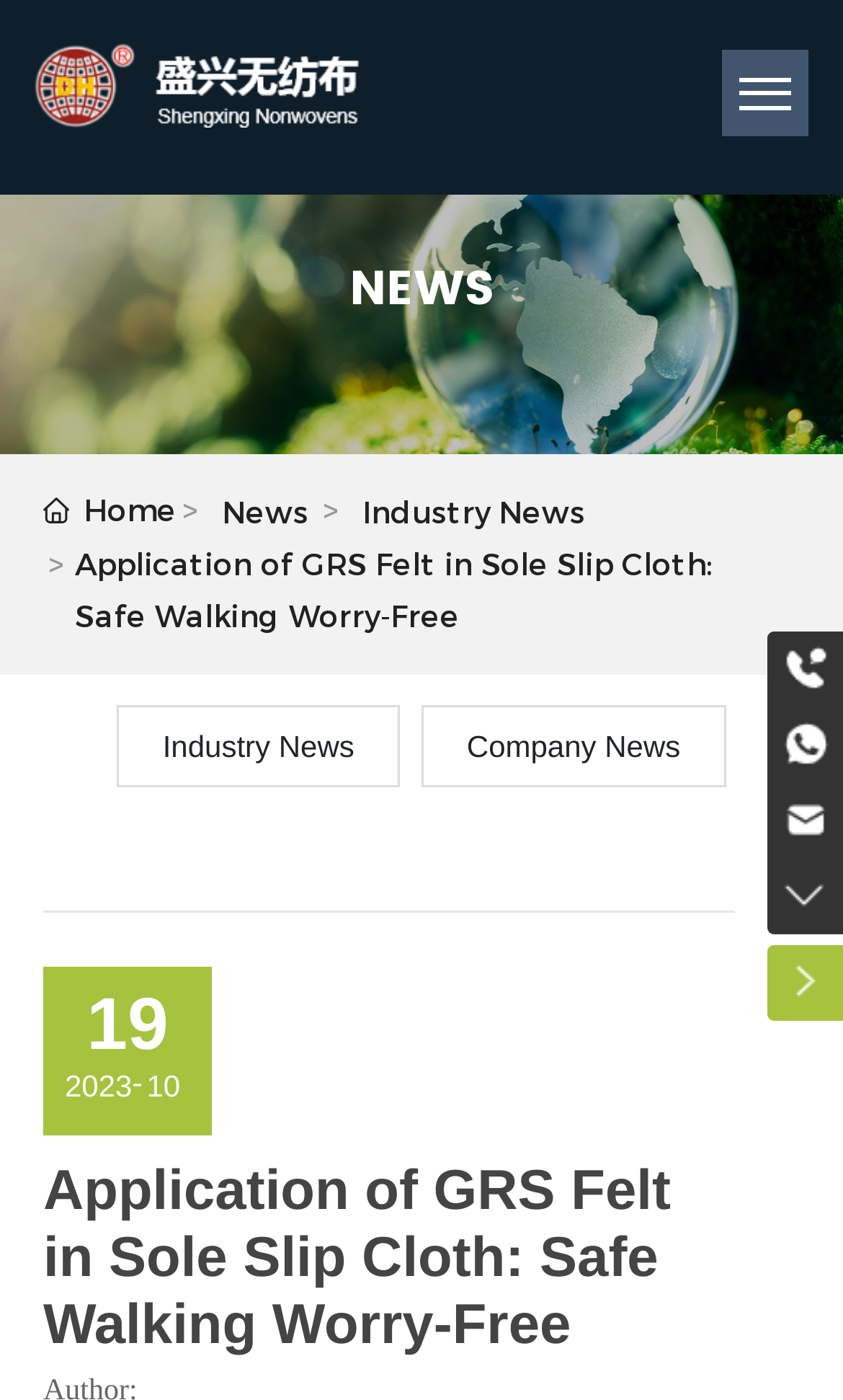Find the bounding box coordinates of the element to click in order to complete this instruction: "send an email". The bounding box coordinates must be four float numbers between 0 and 1, denoted as [left, top, right, bottom].

[0.435, 0.607, 0.808, 0.633]